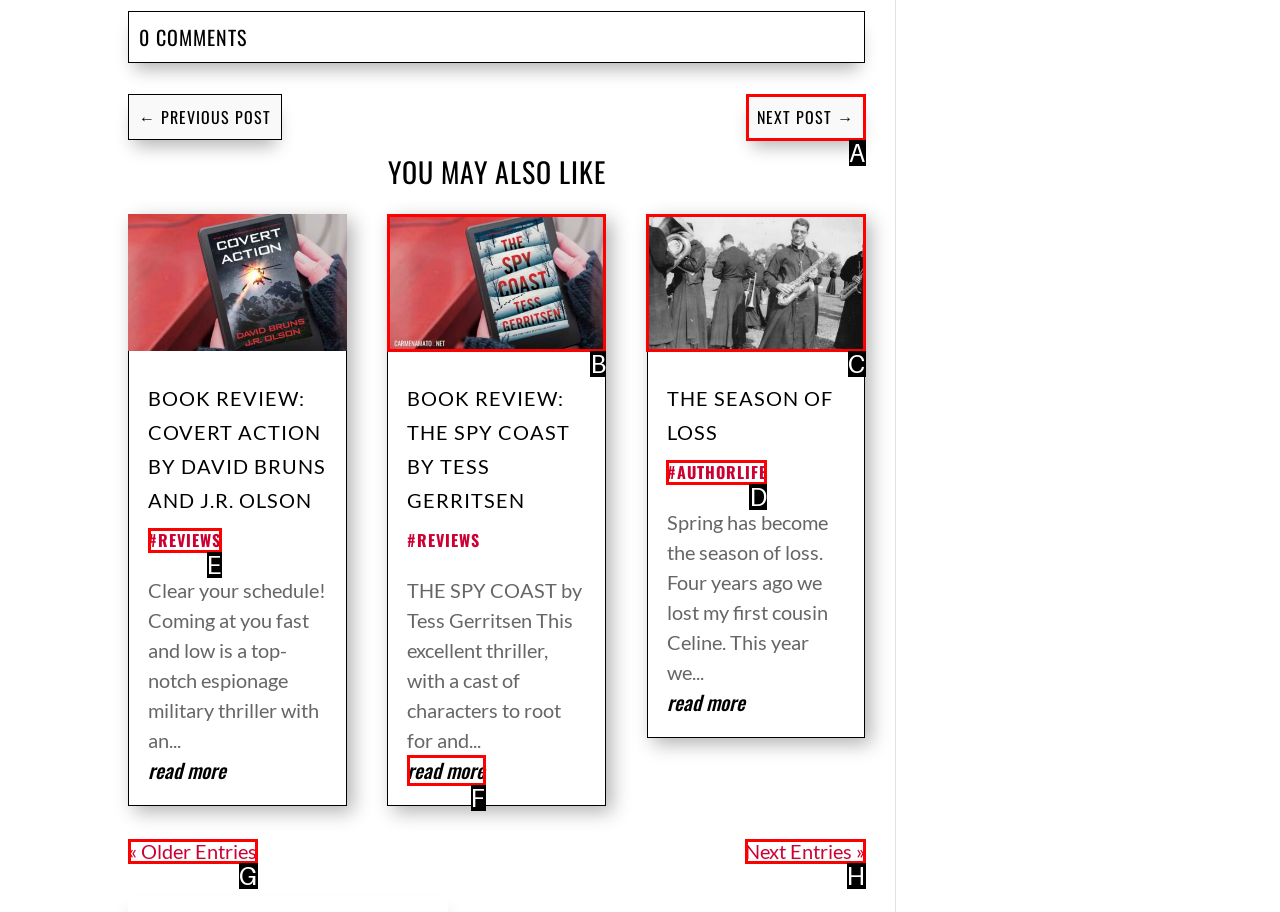Select the right option to accomplish this task: read more about THE SPY COAST. Reply with the letter corresponding to the correct UI element.

F